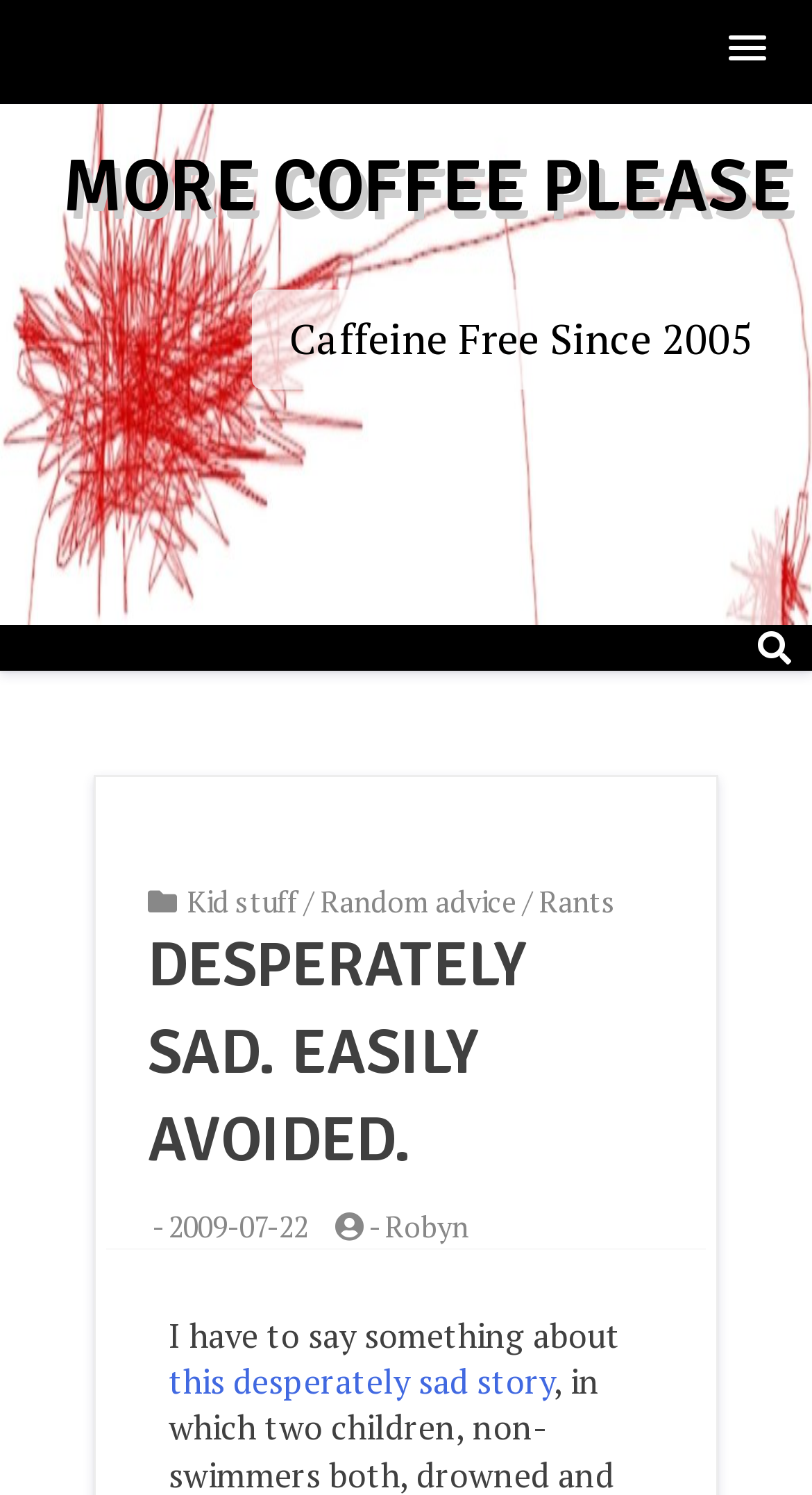Identify the bounding box coordinates for the region to click in order to carry out this instruction: "Visit the MORE COFFEE PLEASE page". Provide the coordinates using four float numbers between 0 and 1, formatted as [left, top, right, bottom].

[0.077, 0.095, 0.974, 0.155]